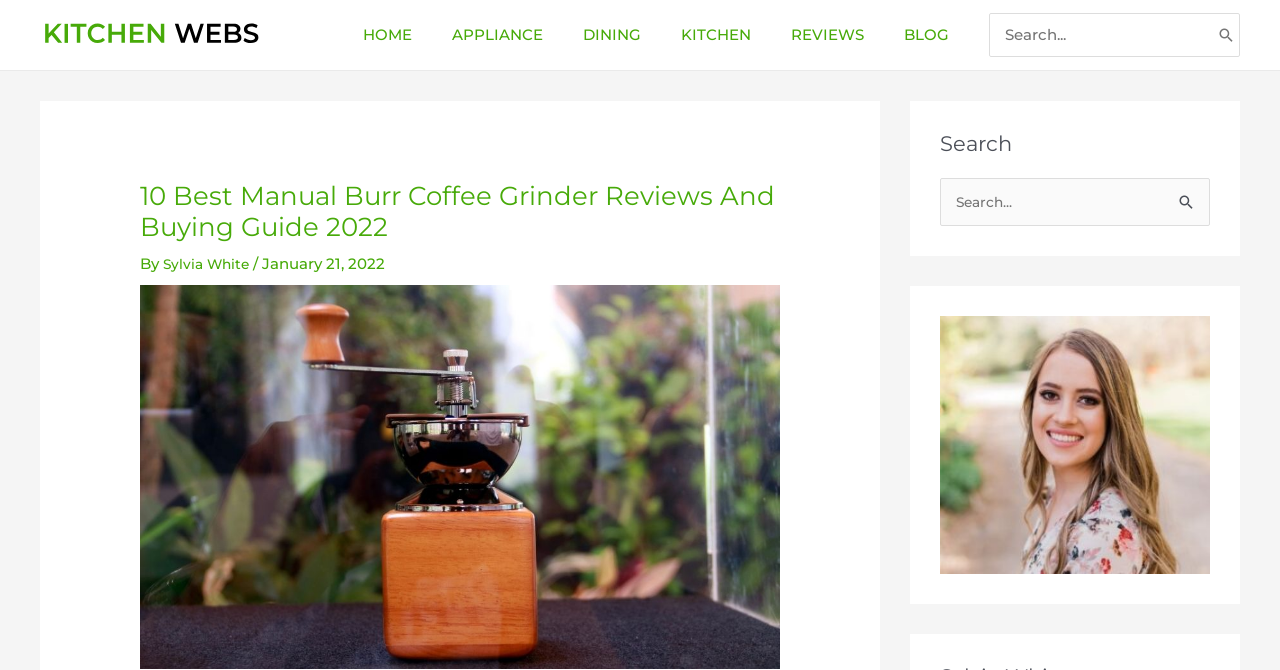Offer a comprehensive description of the webpage’s content and structure.

This webpage is about manual burr coffee grinders, specifically reviewing and guiding users to purchase the best ones. At the top left corner, there is a link to "Kitchen Webs" accompanied by an image with the same name. Below this, a navigation menu is situated, featuring links to different sections of the website, including "HOME", "APPLIANCE", "DINING", "KITCHEN", "REVIEWS", and "BLOG". 

On the right side of the navigation menu, a search bar is located, consisting of a text input field and a "Search" button. Above the search bar, there is a text "Search for:". 

The main content of the webpage is headed by a title "10 Best Manual Burr Coffee Grinder Reviews And Buying Guide 2022", which is followed by the author's name, "Sylvia White", and the publication date, "January 21, 2022". Below this, there is a large image related to manual burr coffee grinders. 

At the bottom right corner, there are two search bars, each with a "Search" button and a text "Search for:".